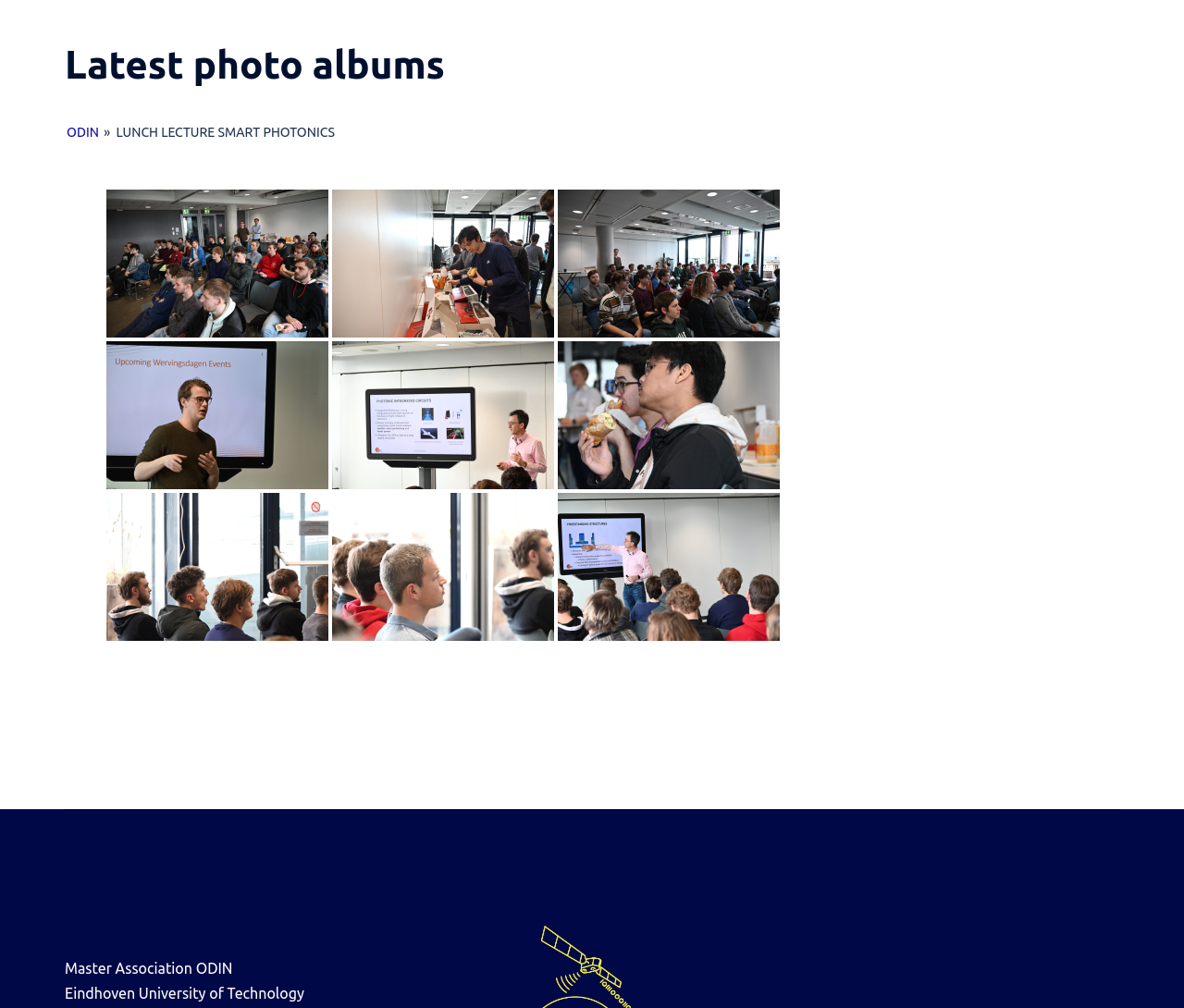Can you determine the bounding box coordinates of the area that needs to be clicked to fulfill the following instruction: "Explore SELF PORTRAITS project"?

None